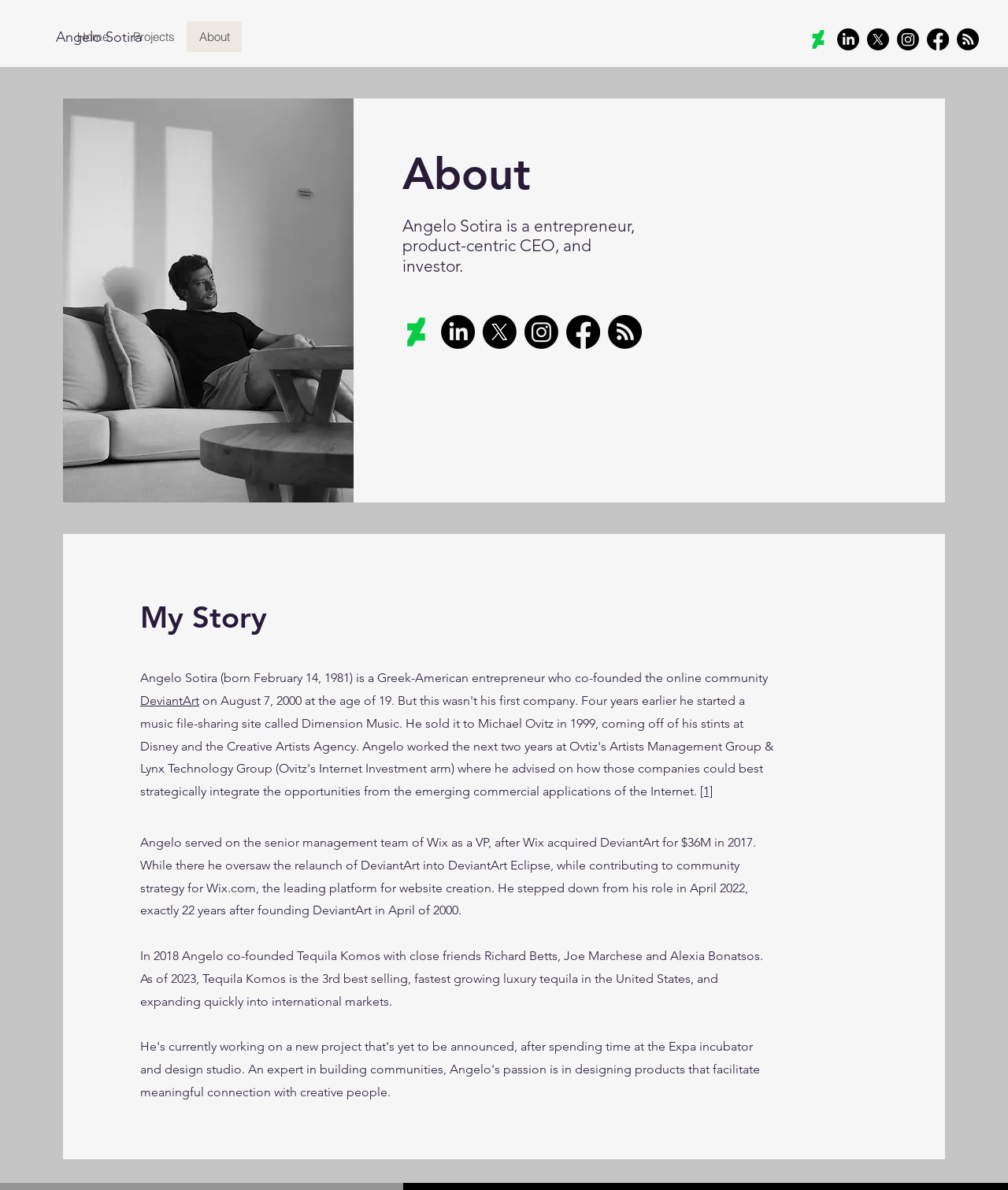Provide the bounding box coordinates for the UI element that is described by this text: "aria-label="DeviantArt"". The coordinates should be in the form of four float numbers between 0 and 1: [left, top, right, bottom].

[0.801, 0.024, 0.823, 0.042]